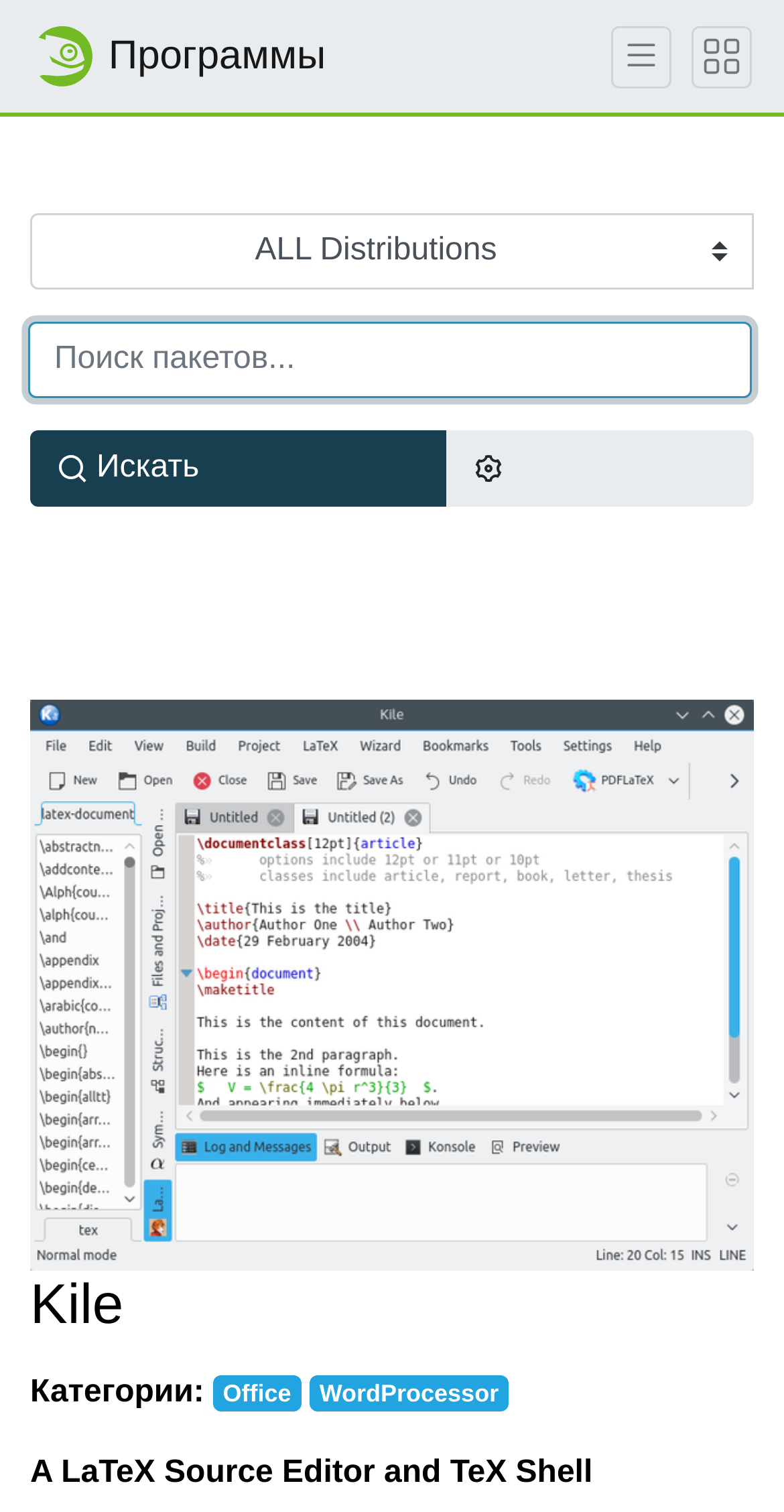Based on the element description: "Return to Case Summaries Page", identify the UI element and provide its bounding box coordinates. Use four float numbers between 0 and 1, [left, top, right, bottom].

None